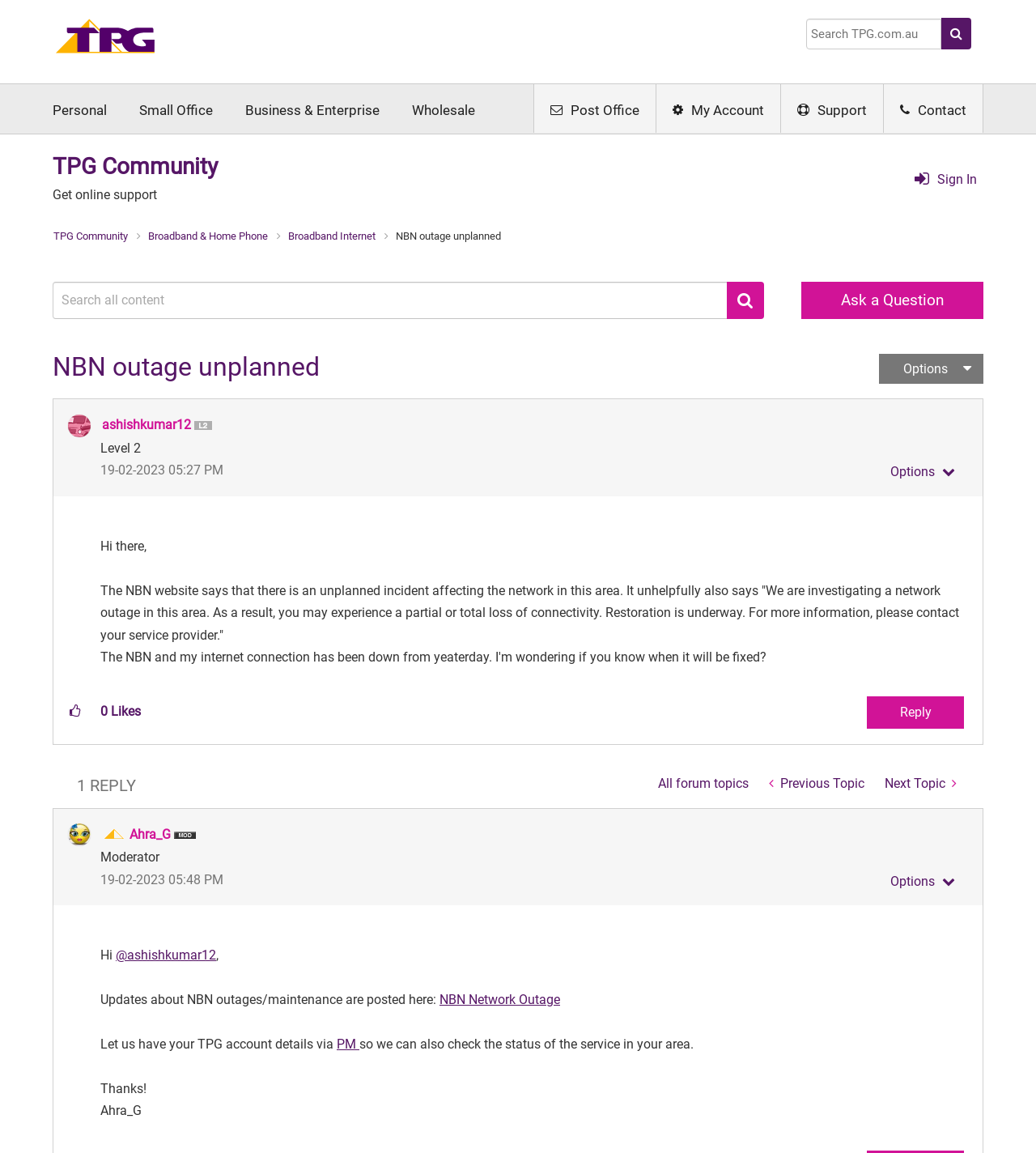Provide a one-word or short-phrase response to the question:
Who posted the original message about the NBN outage?

ashishkumar12